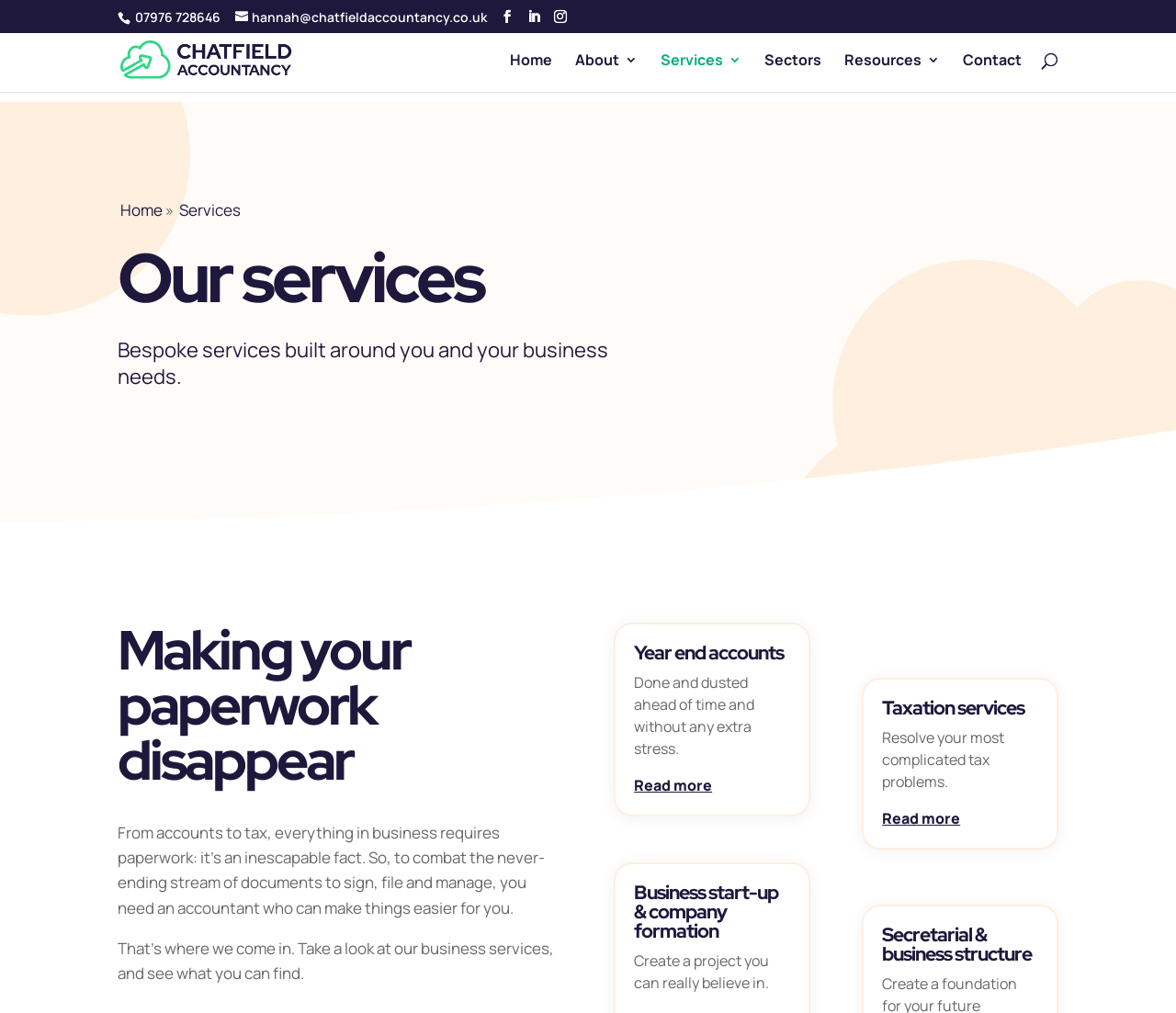Determine the bounding box coordinates for the area you should click to complete the following instruction: "Search for something".

[0.588, 0.027, 0.9, 0.028]